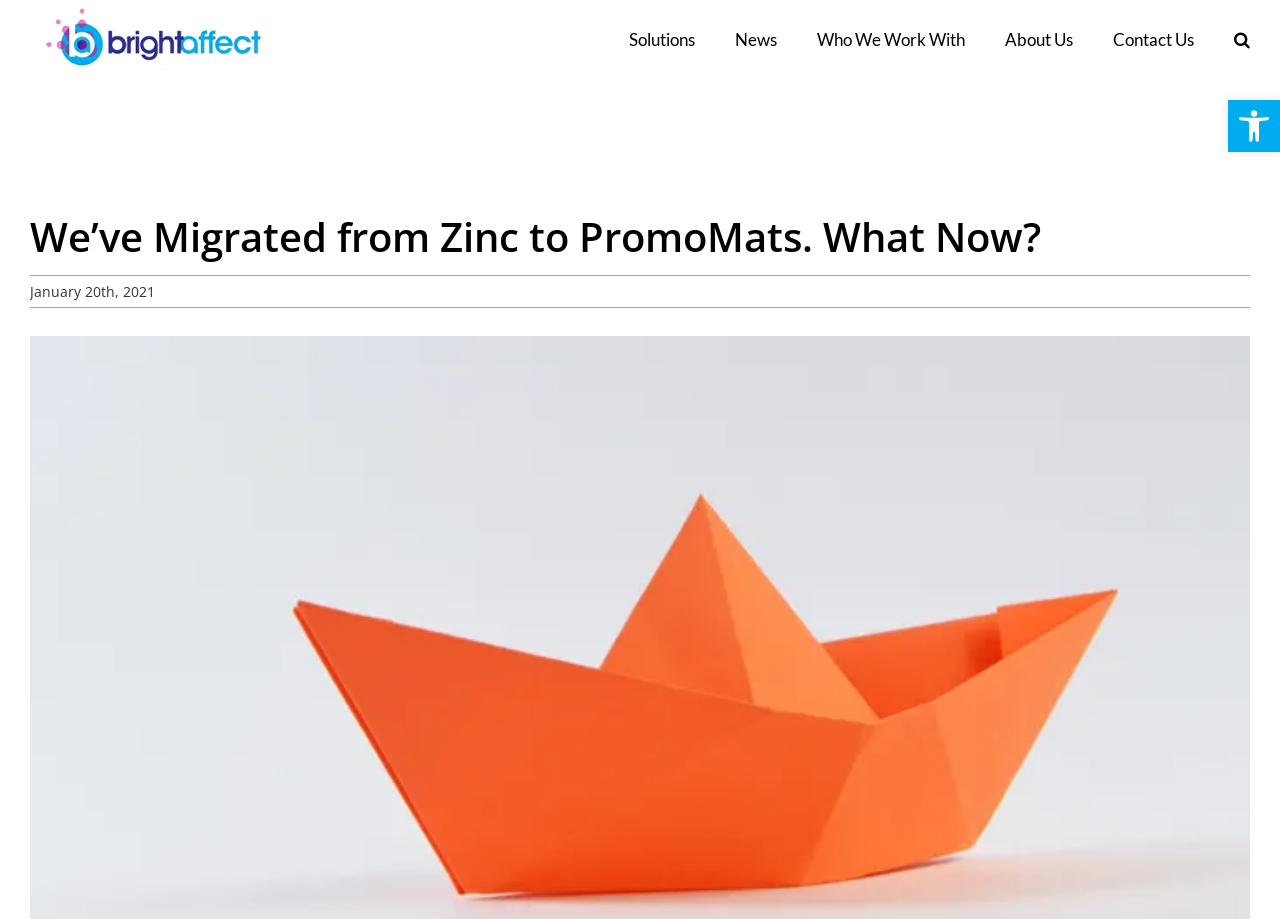Please provide a comprehensive answer to the question based on the screenshot: Is the search function expanded?

The search function is not expanded, as indicated by the link element with the description 'Search' and the attribute 'expanded: False'.